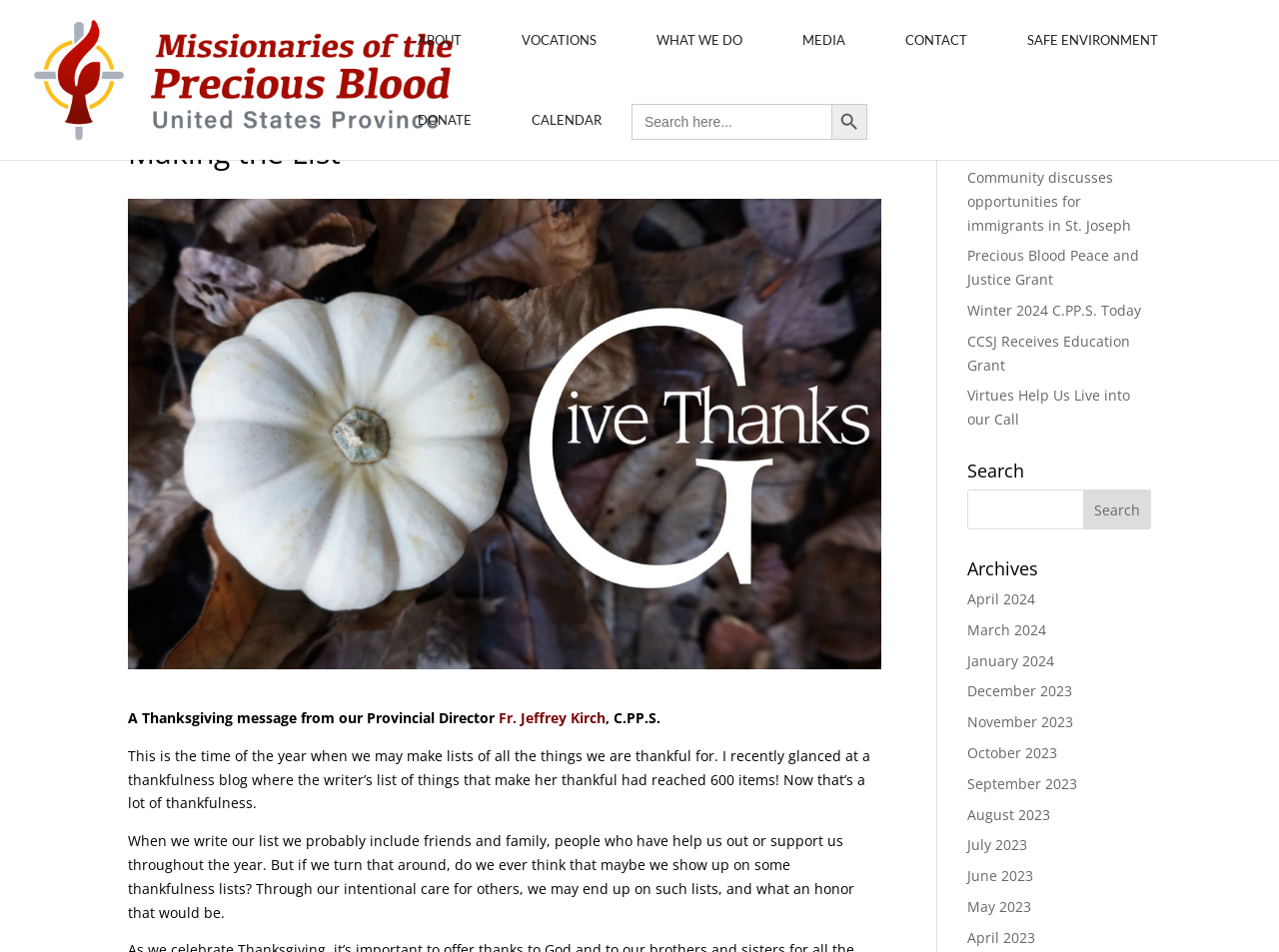Using the provided element description, identify the bounding box coordinates as (top-left x, top-left y, bottom-right x, bottom-right y). Ensure all values are between 0 and 1. Description: parent_node: POLITIK

None